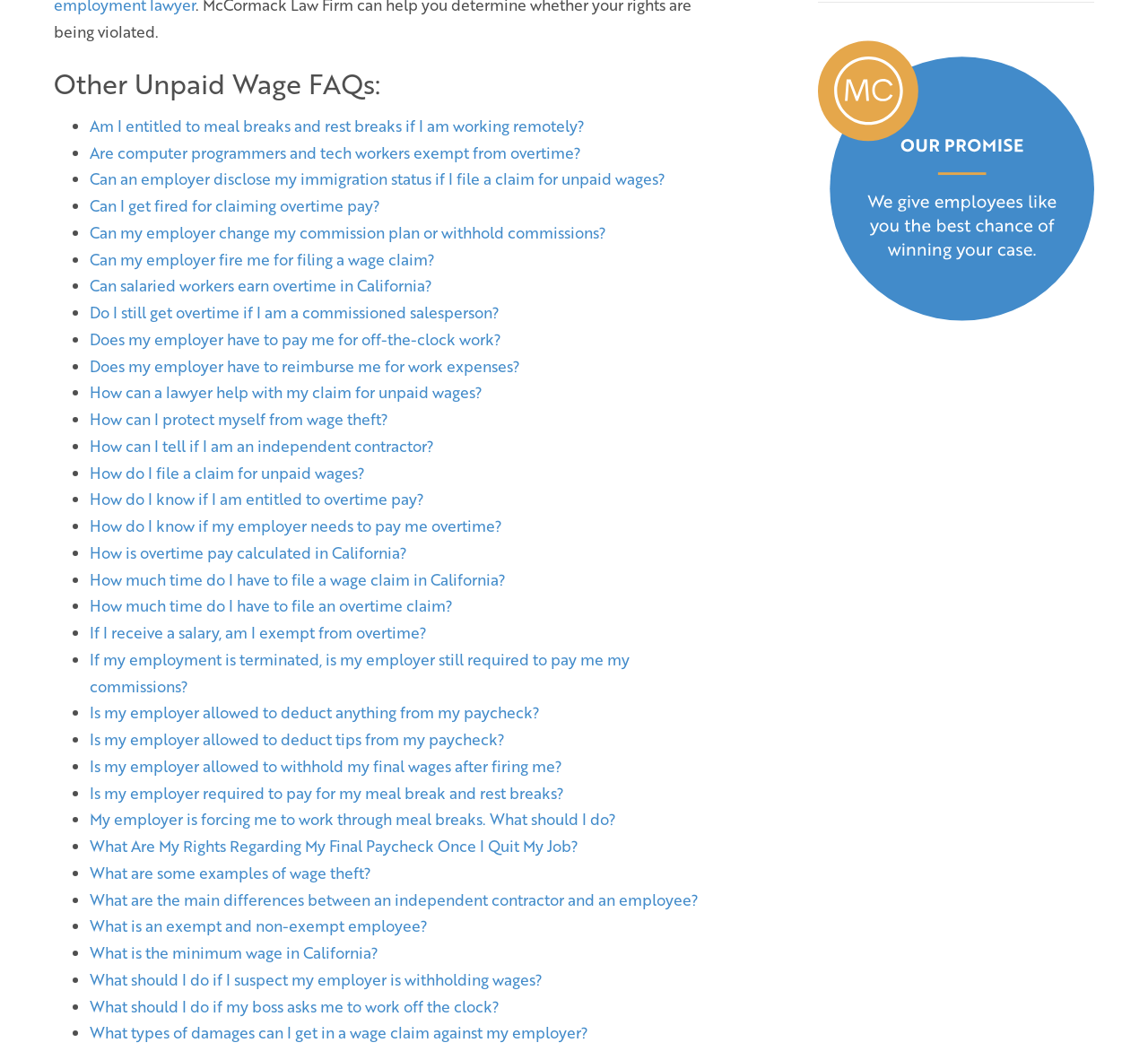Please mark the clickable region by giving the bounding box coordinates needed to complete this instruction: "Click on 'What is the minimum wage in California?'".

[0.078, 0.888, 0.33, 0.91]